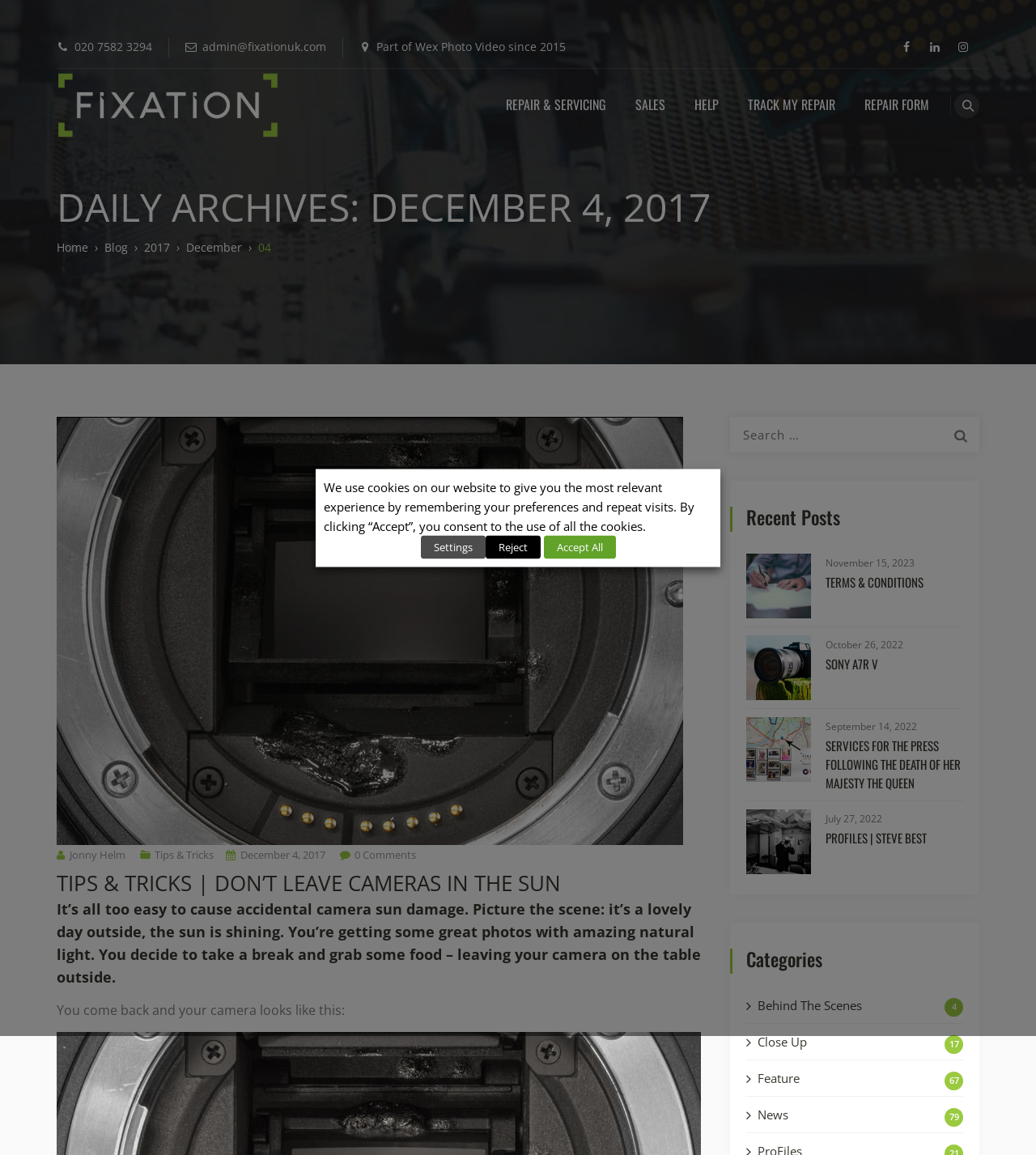How many social media links are there?
Please answer the question as detailed as possible.

I counted the social media links at the top of the webpage, and there are three links represented by icons.